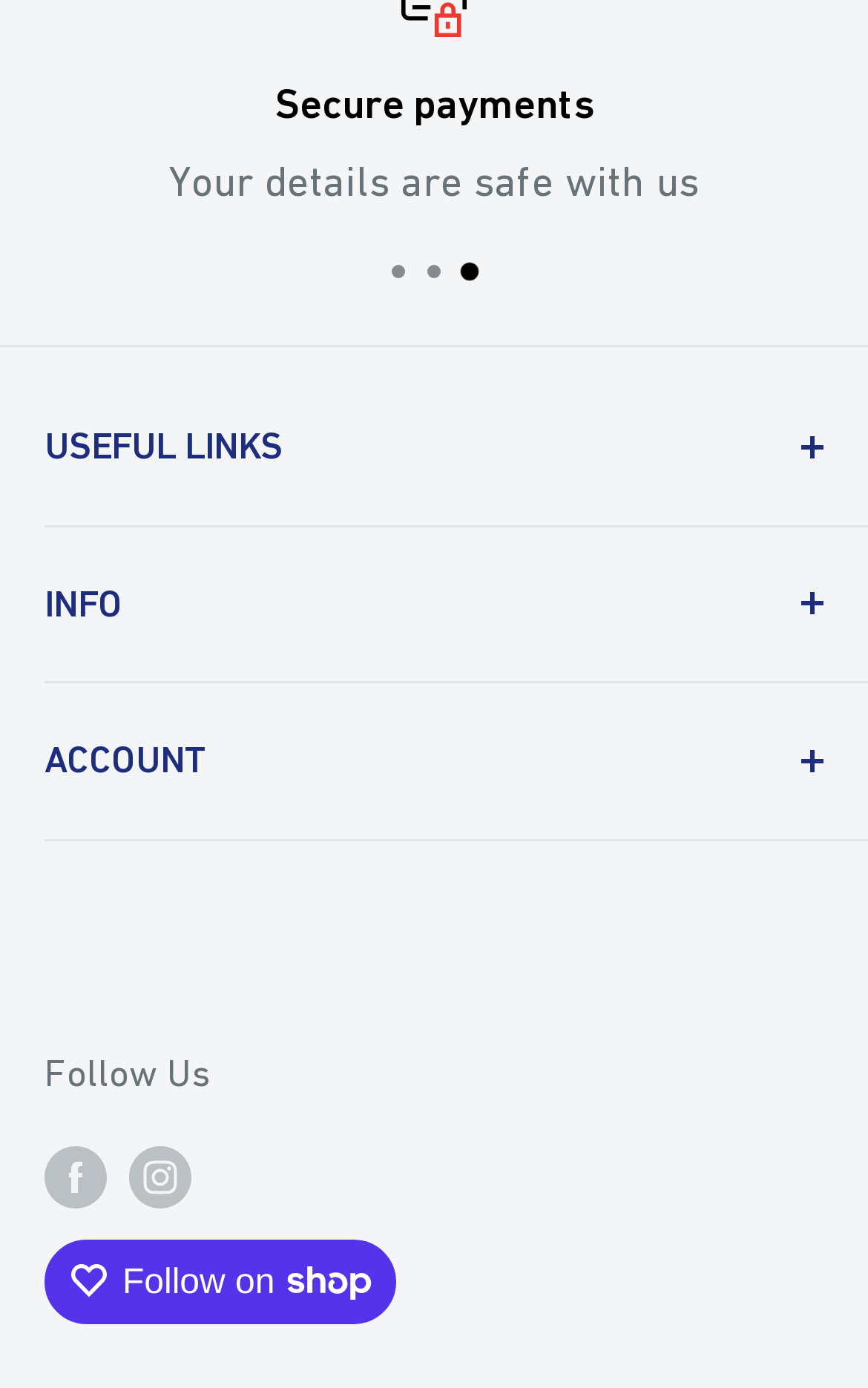Please identify the bounding box coordinates for the region that you need to click to follow this instruction: "Click on the 'USEFUL LINKS' button".

[0.051, 0.267, 0.949, 0.378]